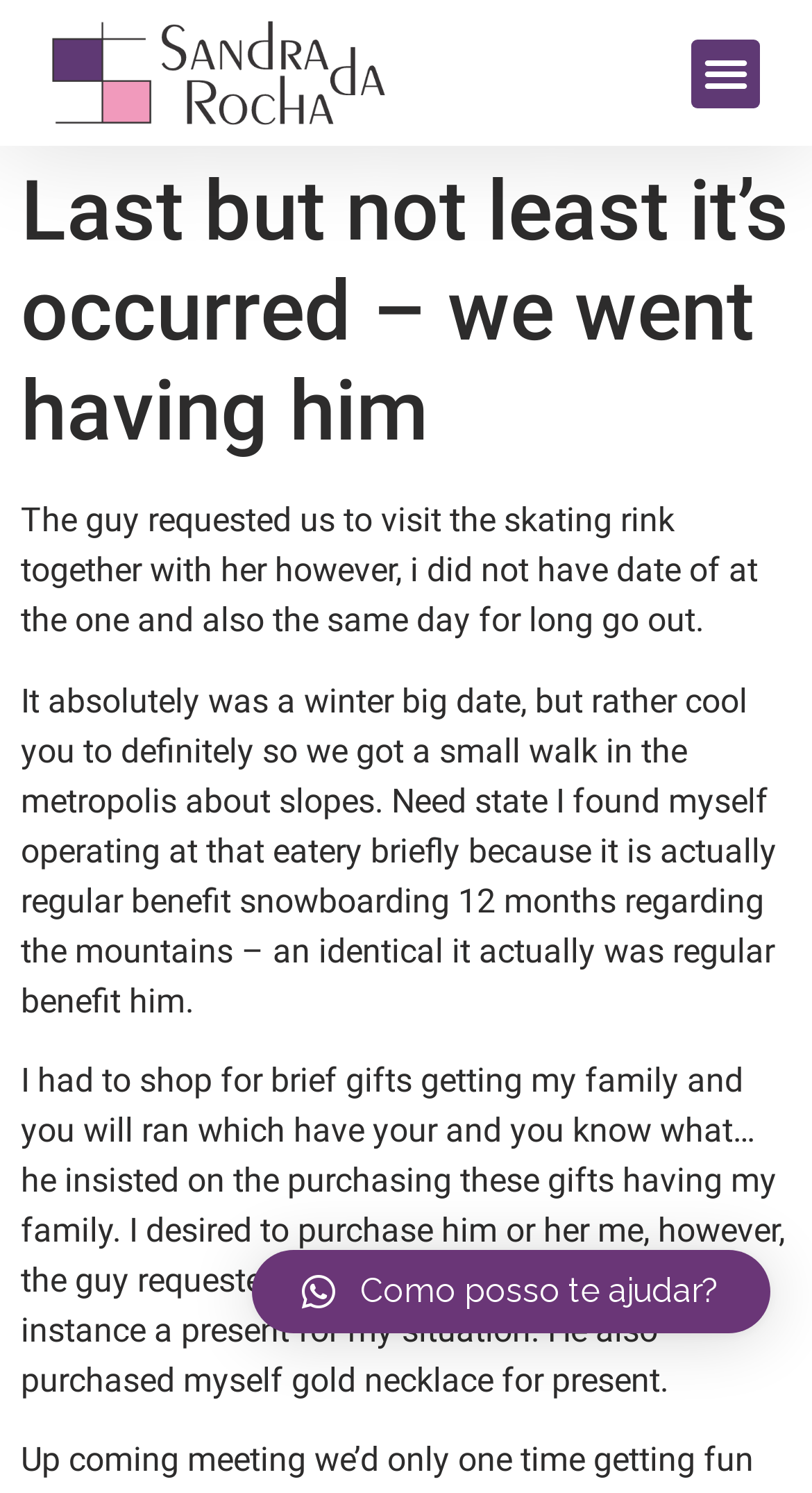Can you find the bounding box coordinates for the UI element given this description: "Menu"? Provide the coordinates as four float numbers between 0 and 1: [left, top, right, bottom].

None